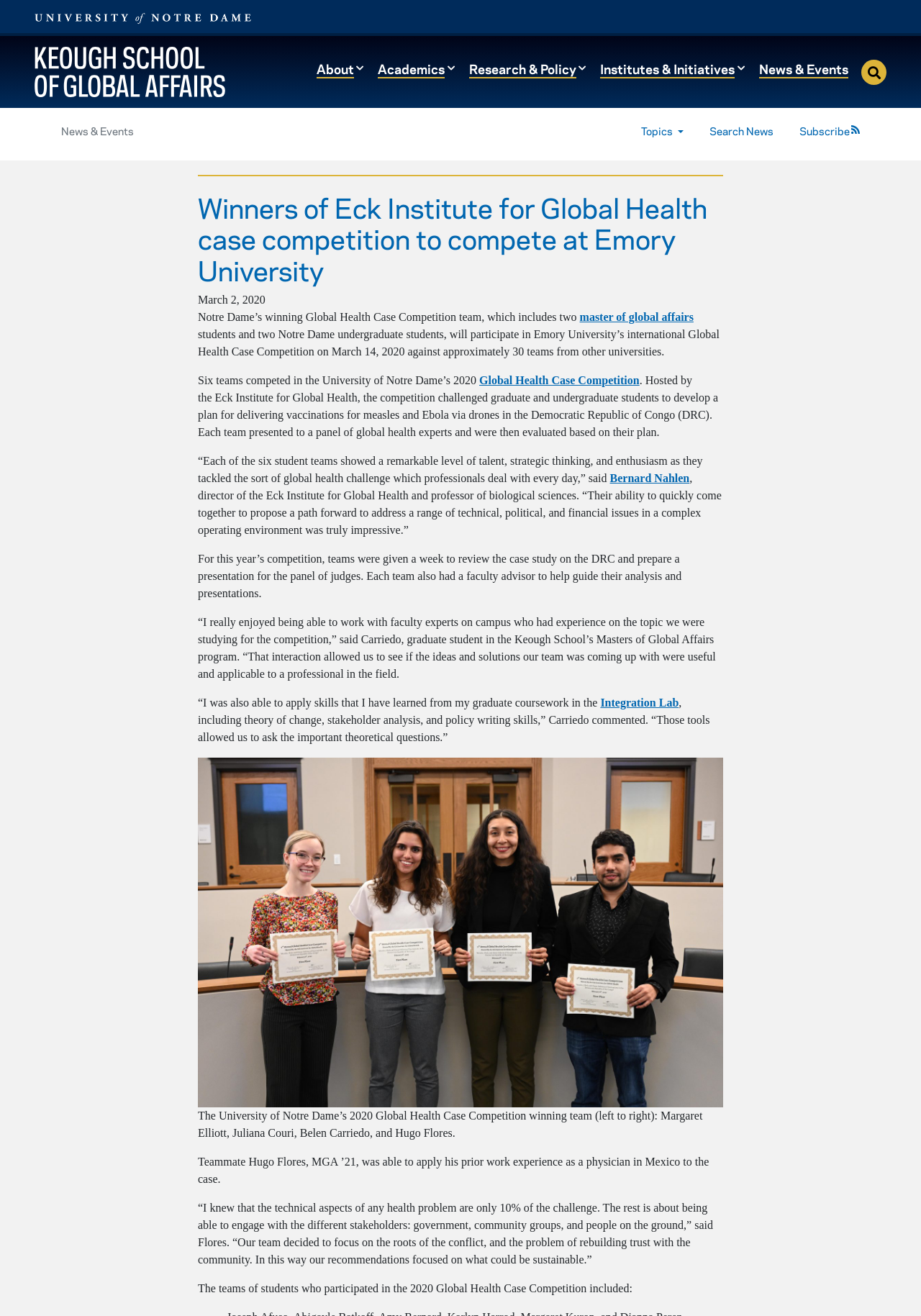Identify the bounding box coordinates of the element that should be clicked to fulfill this task: "Subscribe to the newsletter". The coordinates should be provided as four float numbers between 0 and 1, i.e., [left, top, right, bottom].

[0.857, 0.082, 0.934, 0.117]